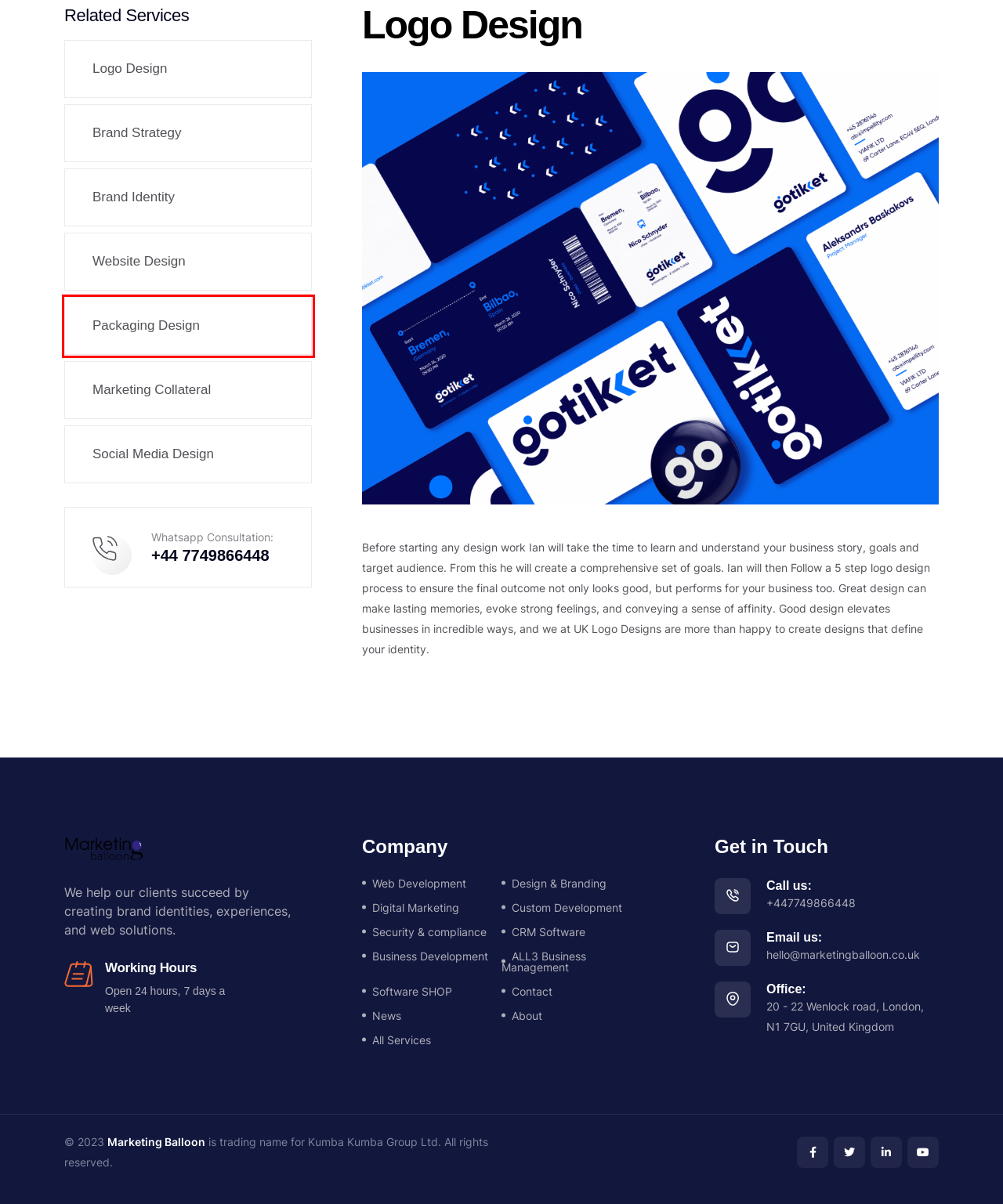You have a screenshot of a webpage with a red bounding box around a UI element. Determine which webpage description best matches the new webpage that results from clicking the element in the bounding box. Here are the candidates:
A. Social Media Design | Marketing Balloon
B. CRM Software | Marketing Balloon
C. Custom Development | Marketing Balloon
D. Packaging Design | Marketing Balloon
E. Security & compliance | Marketing Balloon
F. Digital Marketing | Marketing Balloon
G. Web Development | Marketing Balloon
H. Software SHOP | Marketing Balloon

D